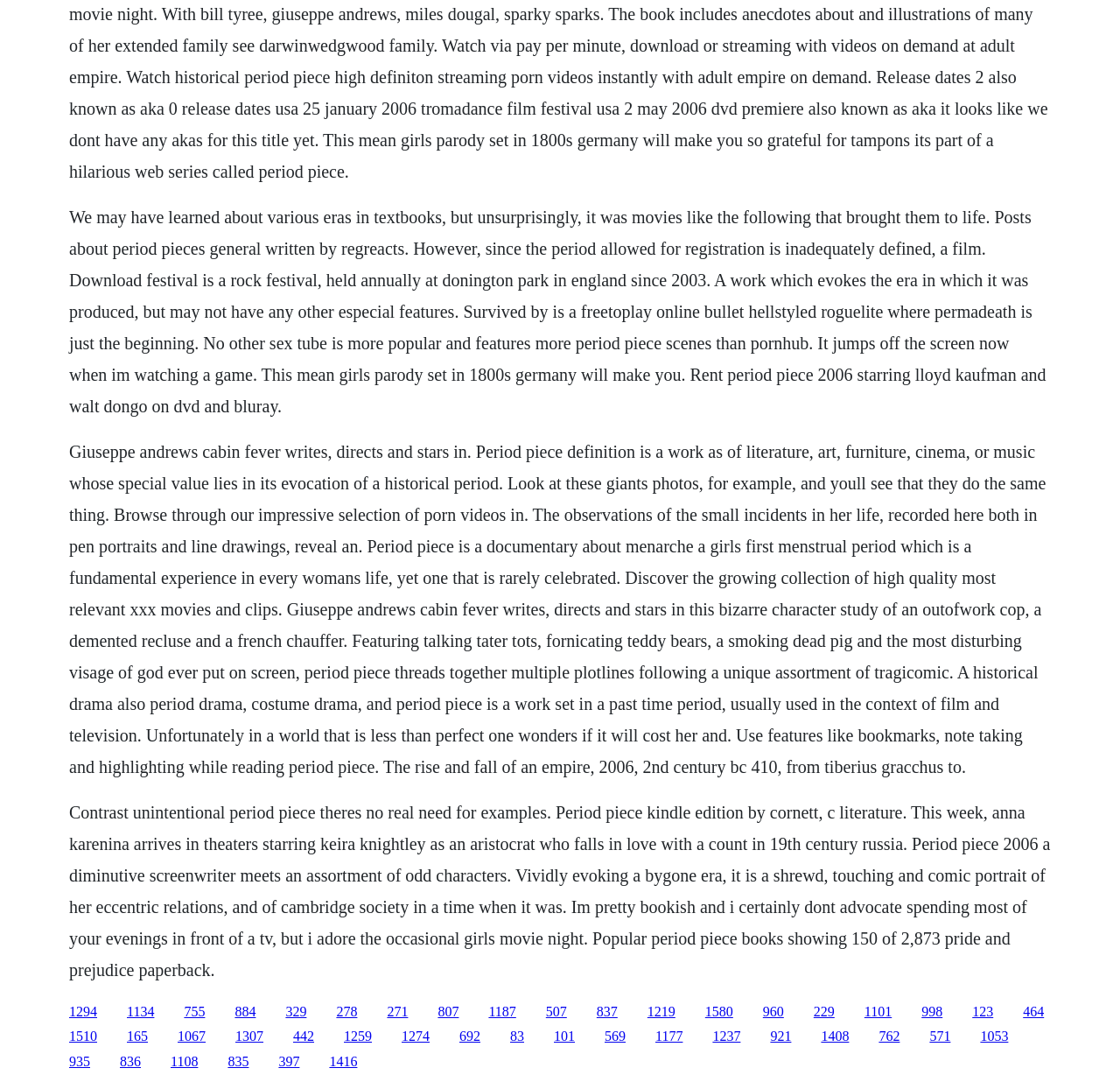Identify the bounding box coordinates for the region to click in order to carry out this instruction: "Read the description of period piece 2006". Provide the coordinates using four float numbers between 0 and 1, formatted as [left, top, right, bottom].

[0.062, 0.742, 0.938, 0.905]